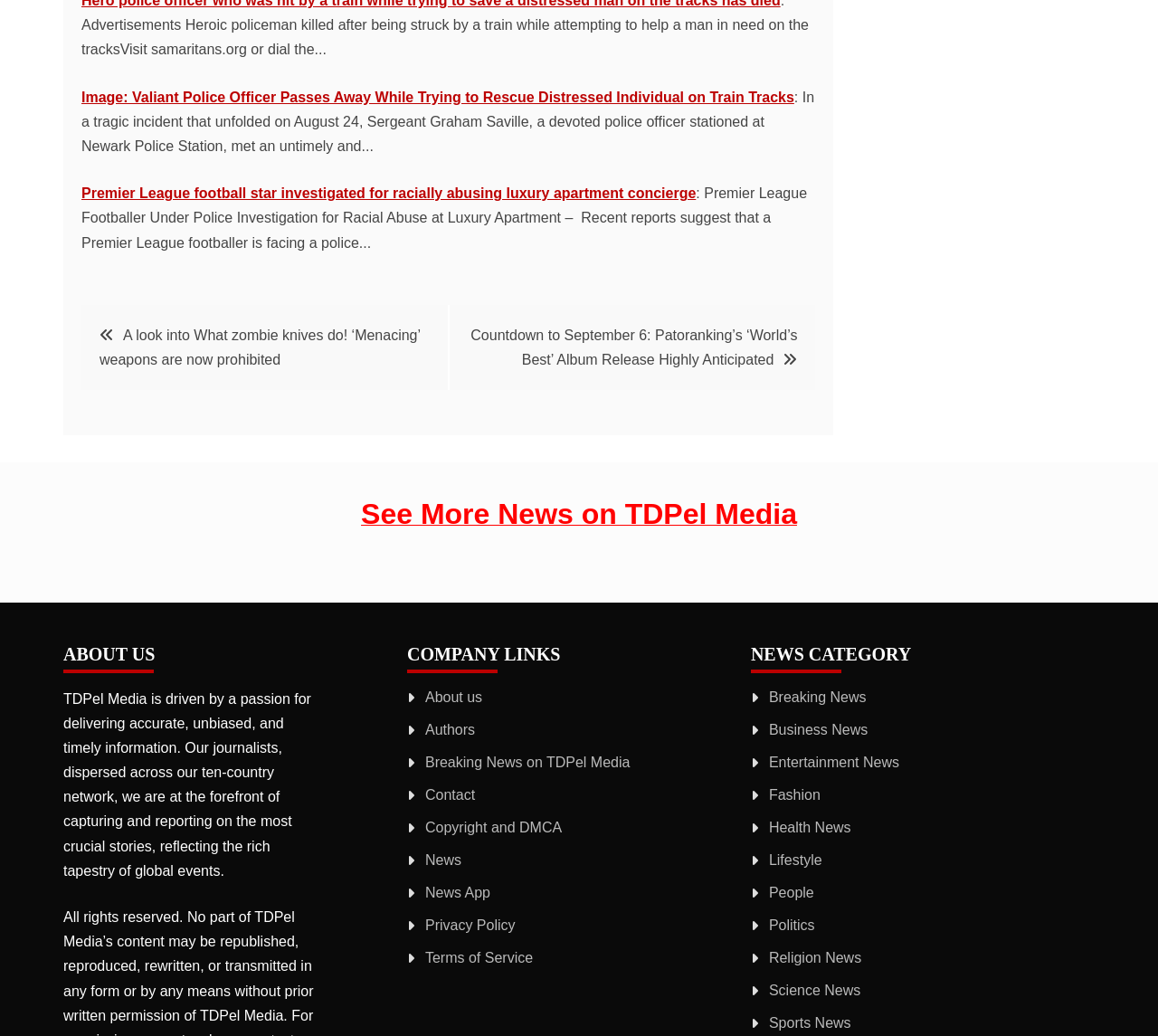Please find the bounding box coordinates for the clickable element needed to perform this instruction: "Check the about us page".

[0.367, 0.665, 0.416, 0.68]